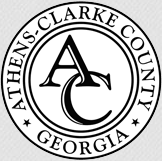Give a thorough caption of the image, focusing on all visible elements.

The image features the official seal of Athens-Clarke County, Georgia. This emblem showcases the initials "AC" in an elegant and stylized font, prominently displayed at the center. Surrounding the initials, the words "ATHENS-CLARKE COUNTY" encircle them, reinforcing the identity of the locality. Beneath the initials, the word "GEORGIA" is inscribed, further indicating the geographical context. The design is enclosed within a circular border adorned with decorative stars, providing a formal and distinguished appearance fitting for a governmental entity. The monochromatic color scheme enhances its classic look, reflecting the county's heritage and pride.